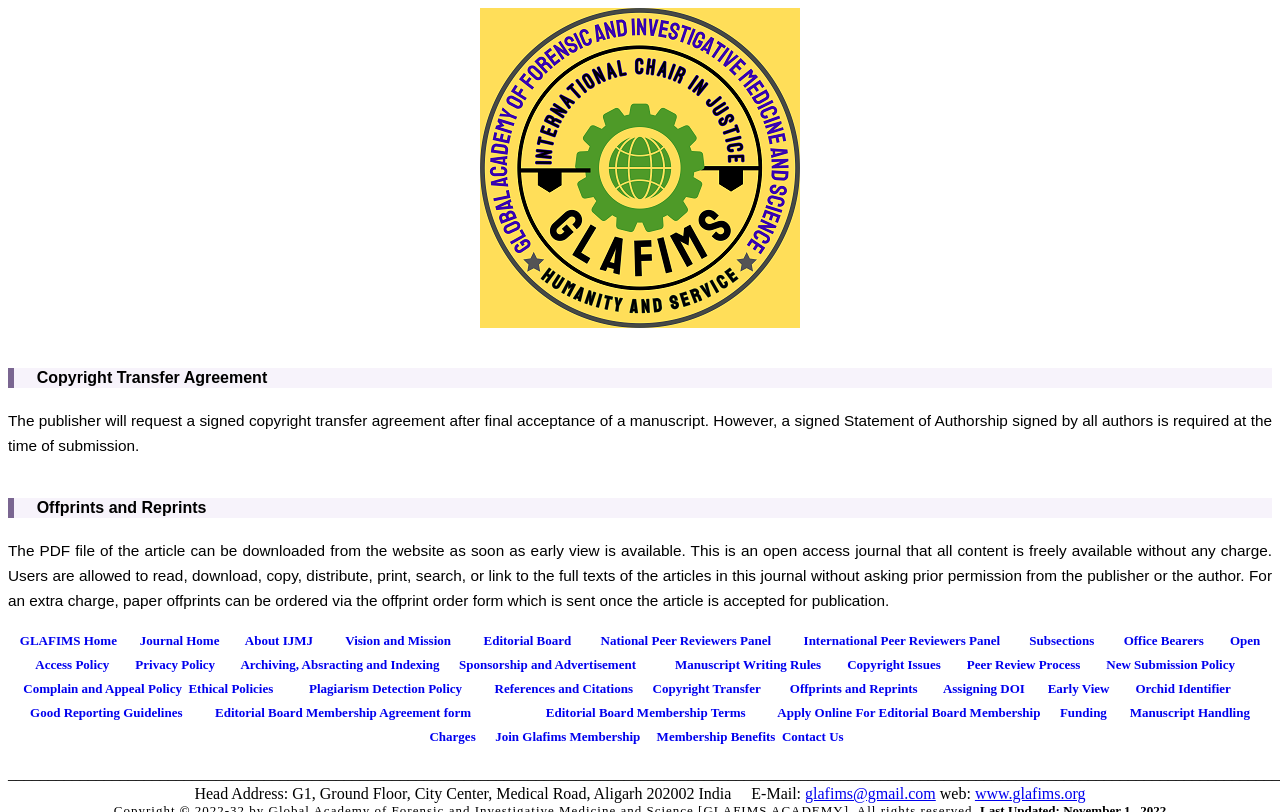Please determine the bounding box coordinates of the clickable area required to carry out the following instruction: "Check Offprints and Reprints". The coordinates must be four float numbers between 0 and 1, represented as [left, top, right, bottom].

[0.029, 0.615, 0.161, 0.635]